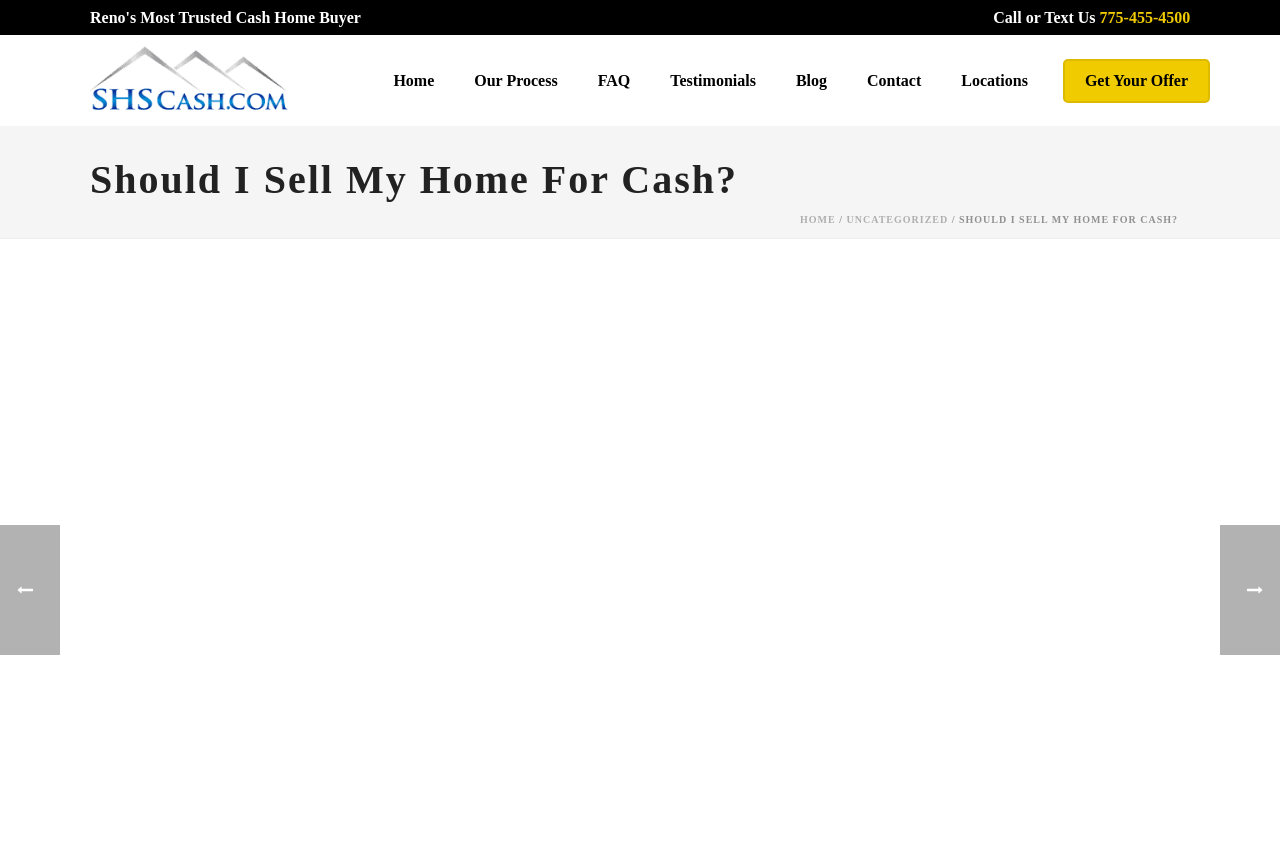Using the information in the image, give a comprehensive answer to the question: 
What is the location mentioned in the image?

I found the location by looking at the image with the text 'We Buy Houses in Northern Nevada', which suggests that the webpage is related to selling houses in Northern Nevada.